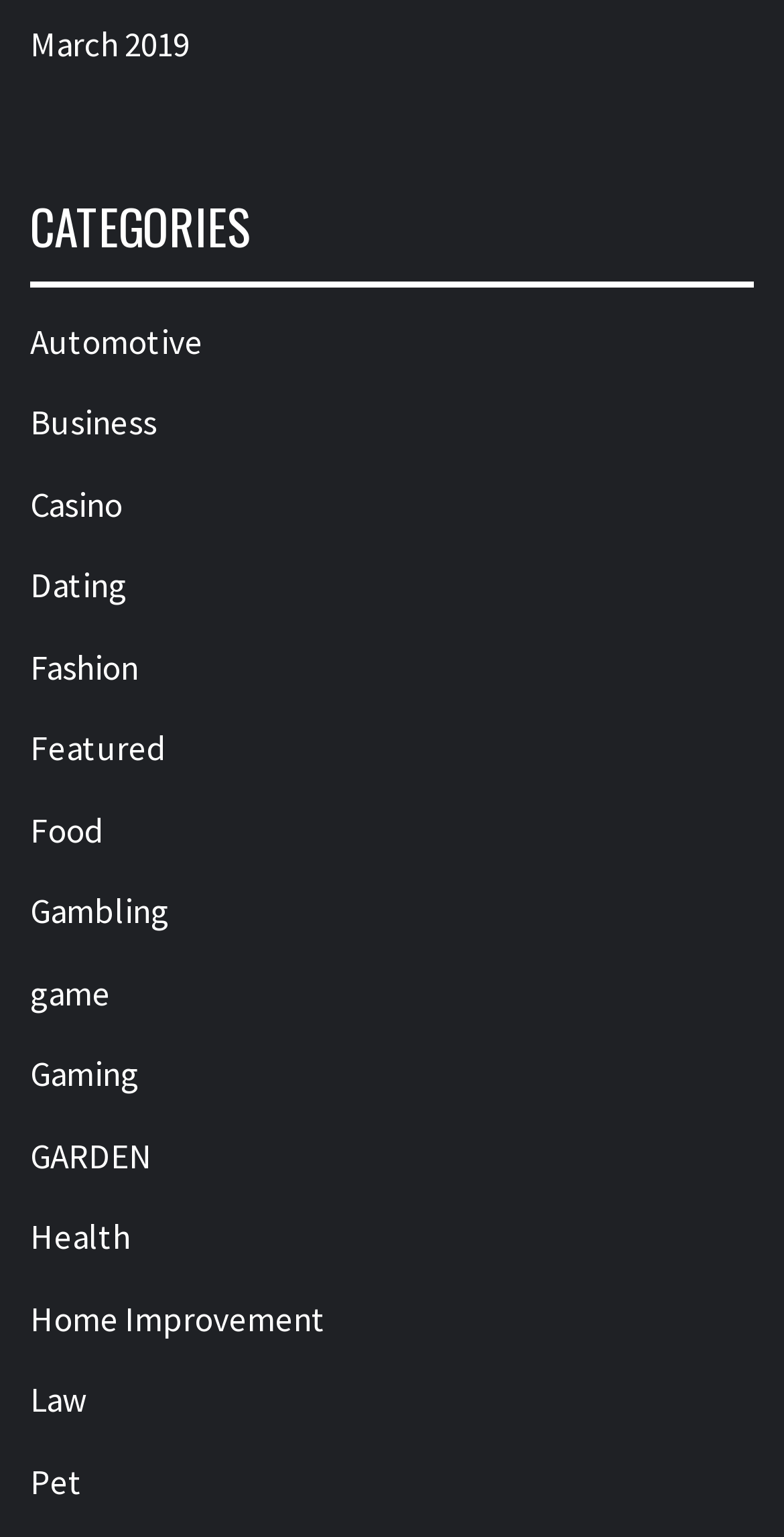Kindly determine the bounding box coordinates for the area that needs to be clicked to execute this instruction: "go to LMDC Lower Manhattan Development Coporation".

None